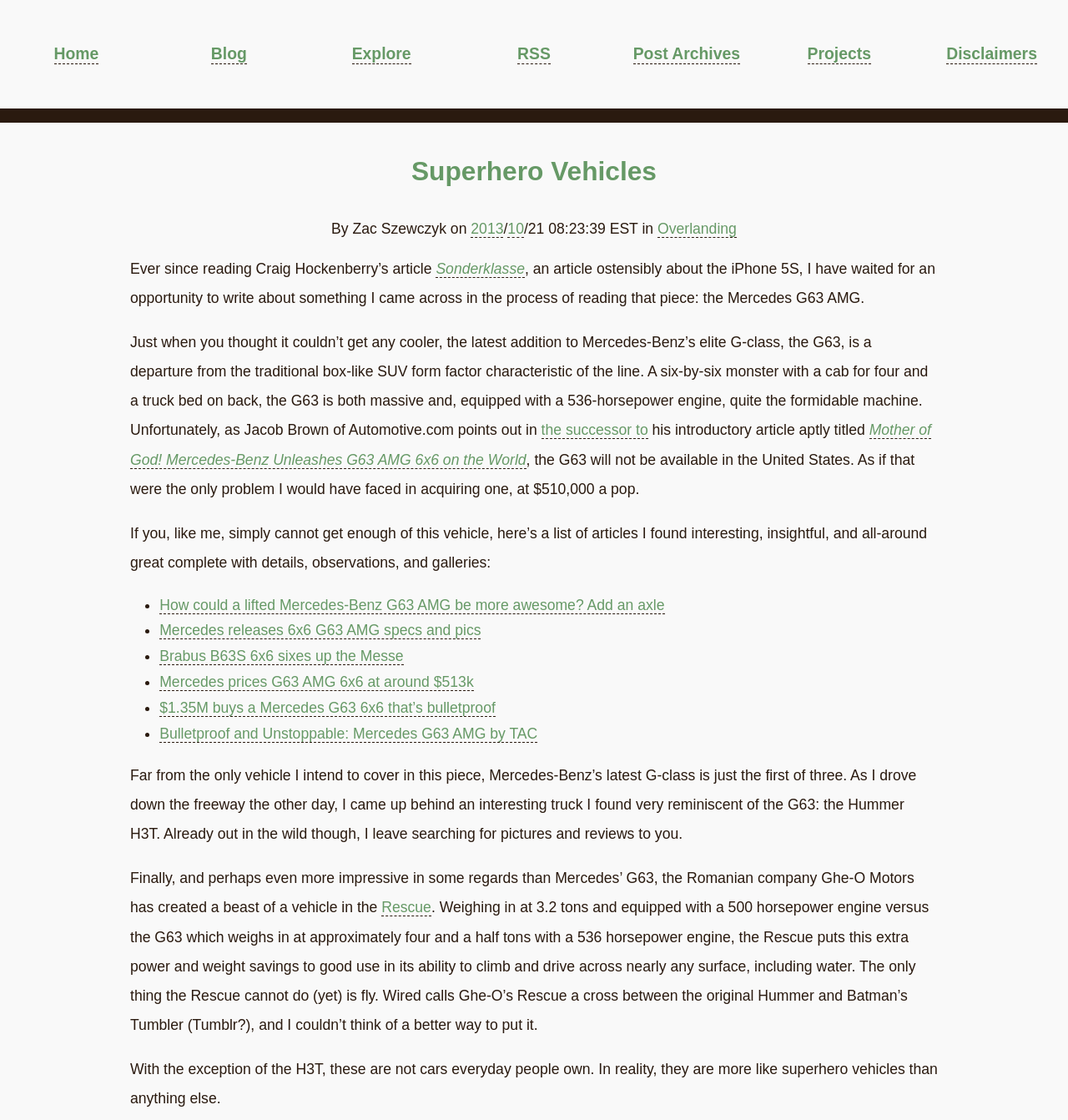Indicate the bounding box coordinates of the clickable region to achieve the following instruction: "Explore the 'Overlanding' category."

[0.616, 0.197, 0.69, 0.212]